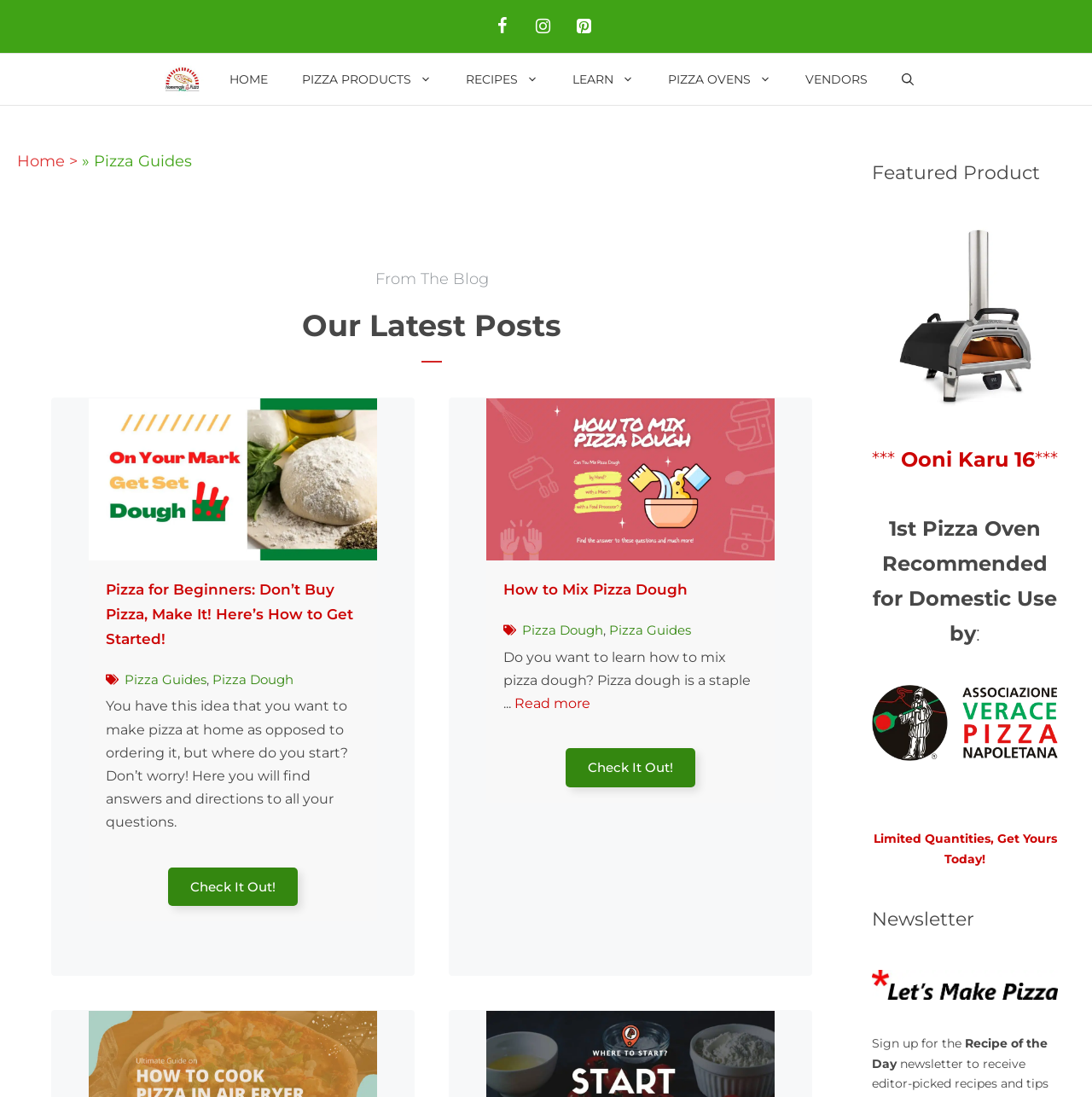Explain the contents of the webpage comprehensively.

This webpage is about pizza guides and recipes. At the top, there are social media links to Facebook, Instagram, and Pinterest. Below that, there is a navigation menu with links to different sections of the website, including "HOME", "PIZZA PRODUCTS", "RECIPES", "LEARN", "PIZZA OVENS", and "VENDORS". 

On the left side, there is a breadcrumbs navigation menu showing the current page's location, which is "Home > Pizza Guides". 

The main content of the page is divided into several sections. The first section is titled "From The Blog" and has a heading "Our Latest Posts". Below that, there are several articles or blog posts related to pizza making, including "Pizza for Beginners: Don’t Buy Pizza, Make It! Here’s How to Get Started!" and "How to Mix Pizza Dough". Each article has a brief summary and a "Check It Out!" or "Read more" link.

On the right side, there are several complementary sections. The first one is titled "Featured Product" and features a product called "Ooni Karu 16" with an image and a link. The second section has a heading "*** Ooni Karu 16***" and also features the same product. The third section has a heading "1st Pizza Oven Recommended for Domestic Use by:" and features a logo of "Associazione Pizza Nepolitana". The fourth section has a call-to-action link "Limited Quantities, Get Yours Today!". The fifth section is titled "Newsletter" and has a sign-up form. The last section has a heading "Recipe of the Day" and features an image with a link.

Throughout the page, there are several images, including a logo of "Homemade Pizza Pro" at the top, and various icons and graphics related to pizza making.